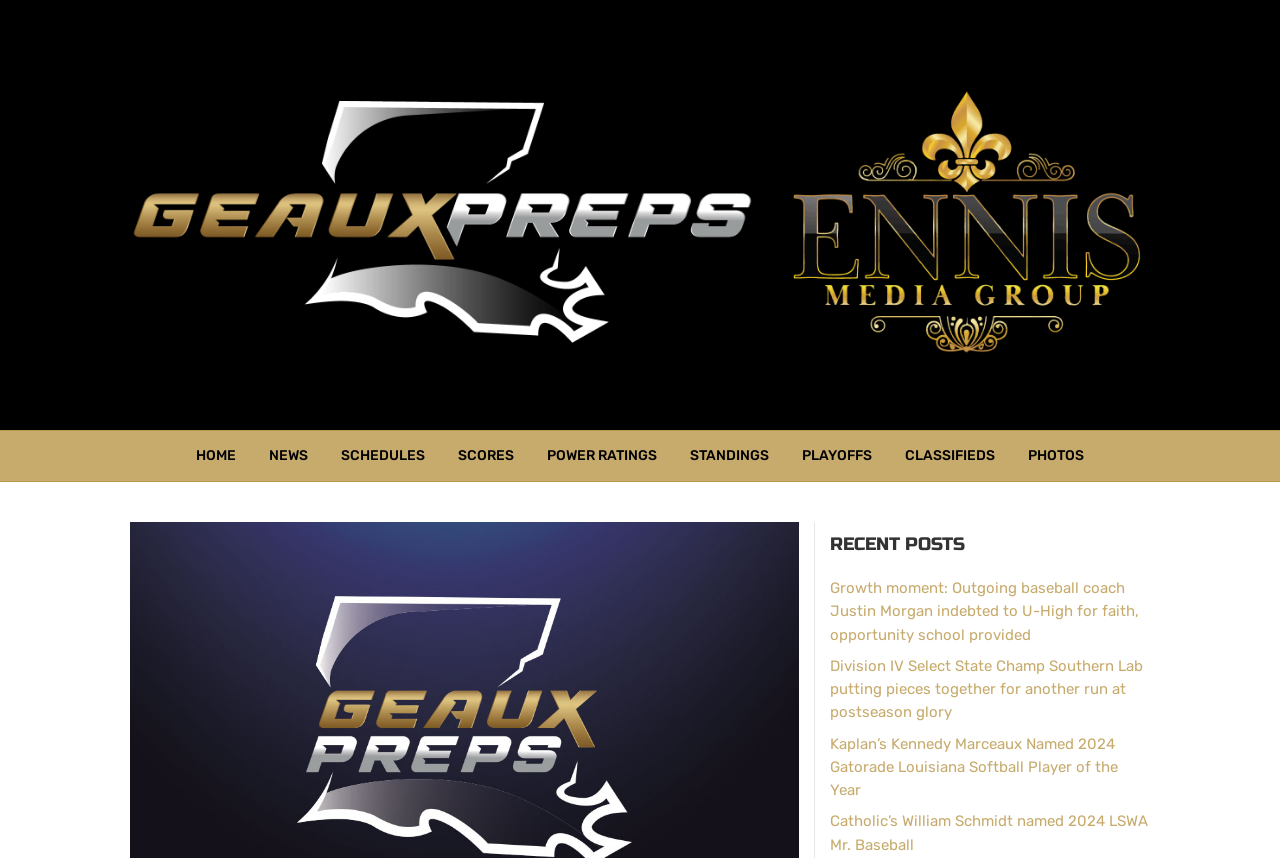What is the title of the recent posts section?
Ensure your answer is thorough and detailed.

The title of the recent posts section can be found by looking at the heading element with bounding box coordinates [0.648, 0.62, 0.898, 0.649], which contains the text 'RECENT POSTS'